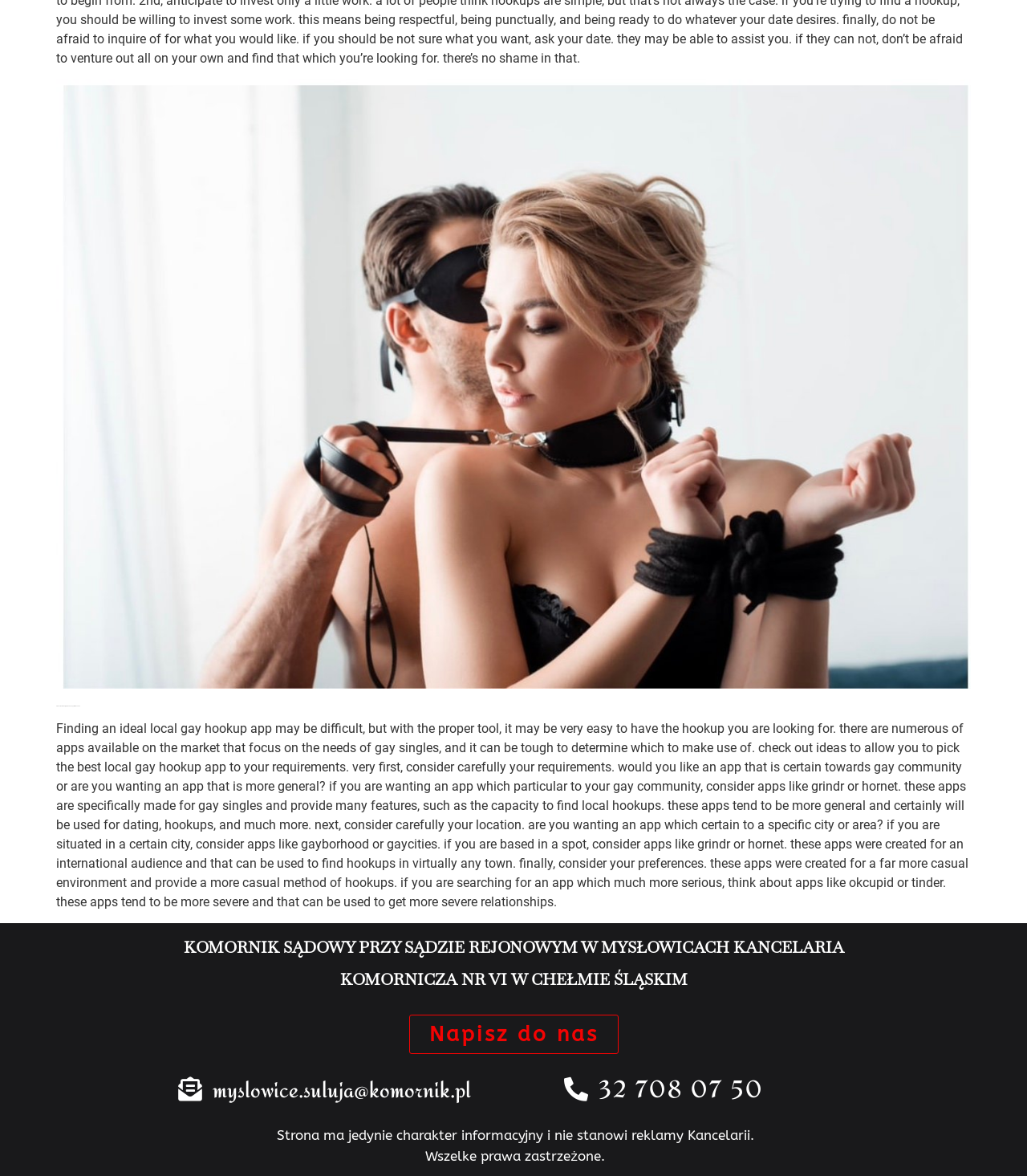What type of apps are recommended for gay singles? Using the information from the screenshot, answer with a single word or phrase.

Grindr or Hornet